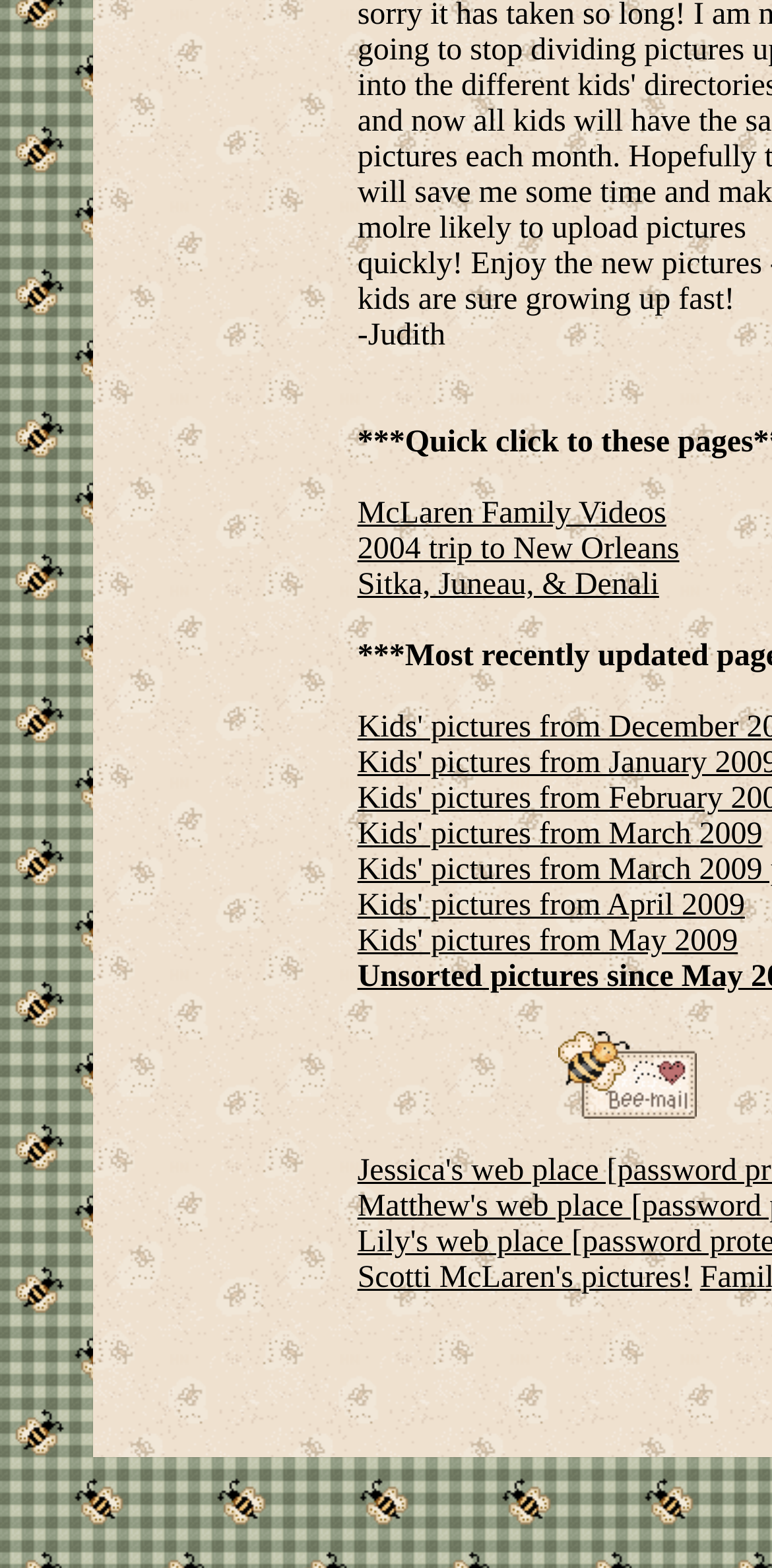Please provide a short answer using a single word or phrase for the question:
How many images are on this webpage?

1